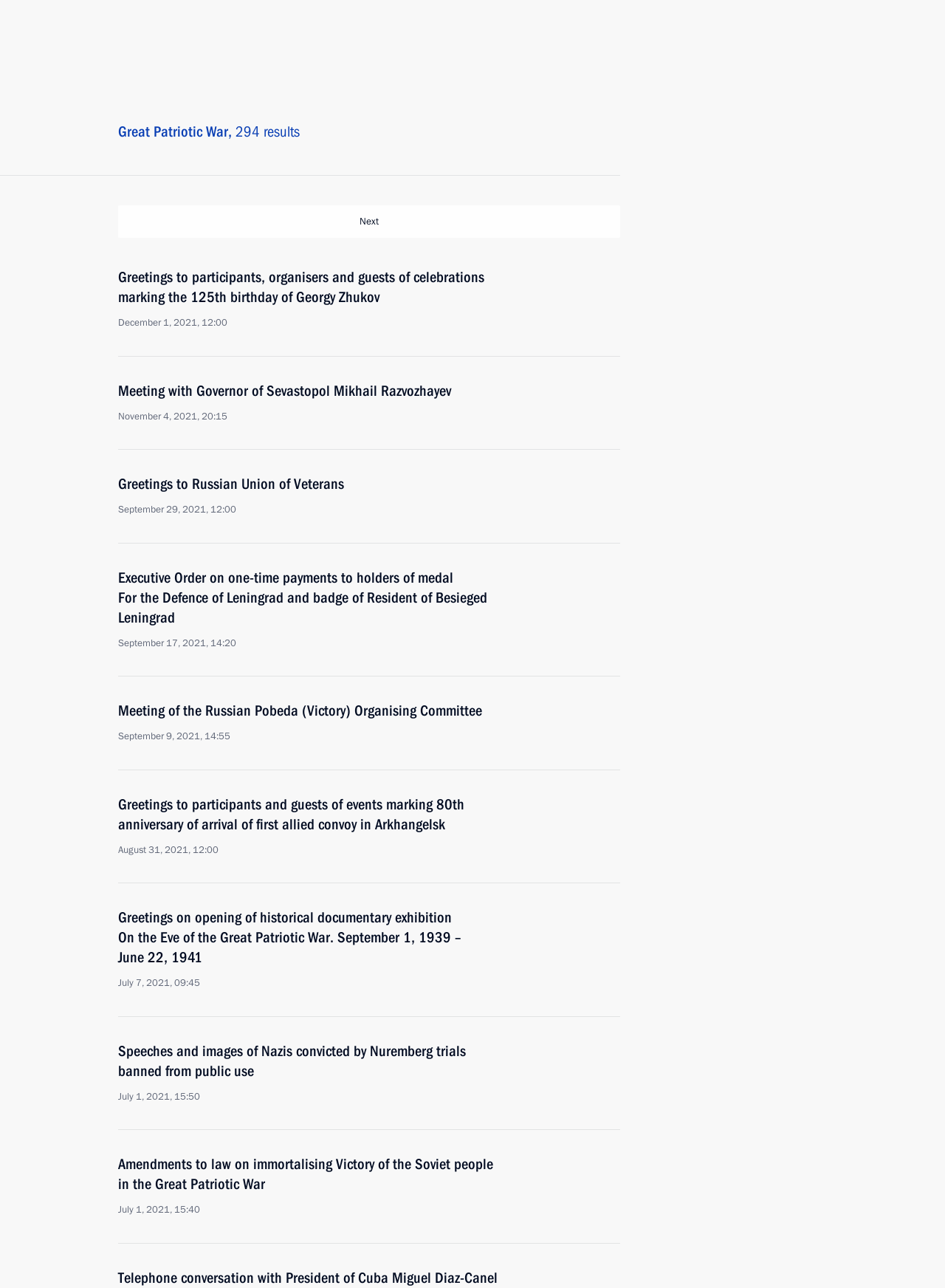What is the location of the meeting between Vladimir Putin and Emomali Rahmon?
Ensure your answer is thorough and detailed.

I found the answer by looking at the text content of the webpage, specifically the paragraph that describes the location of the meeting.